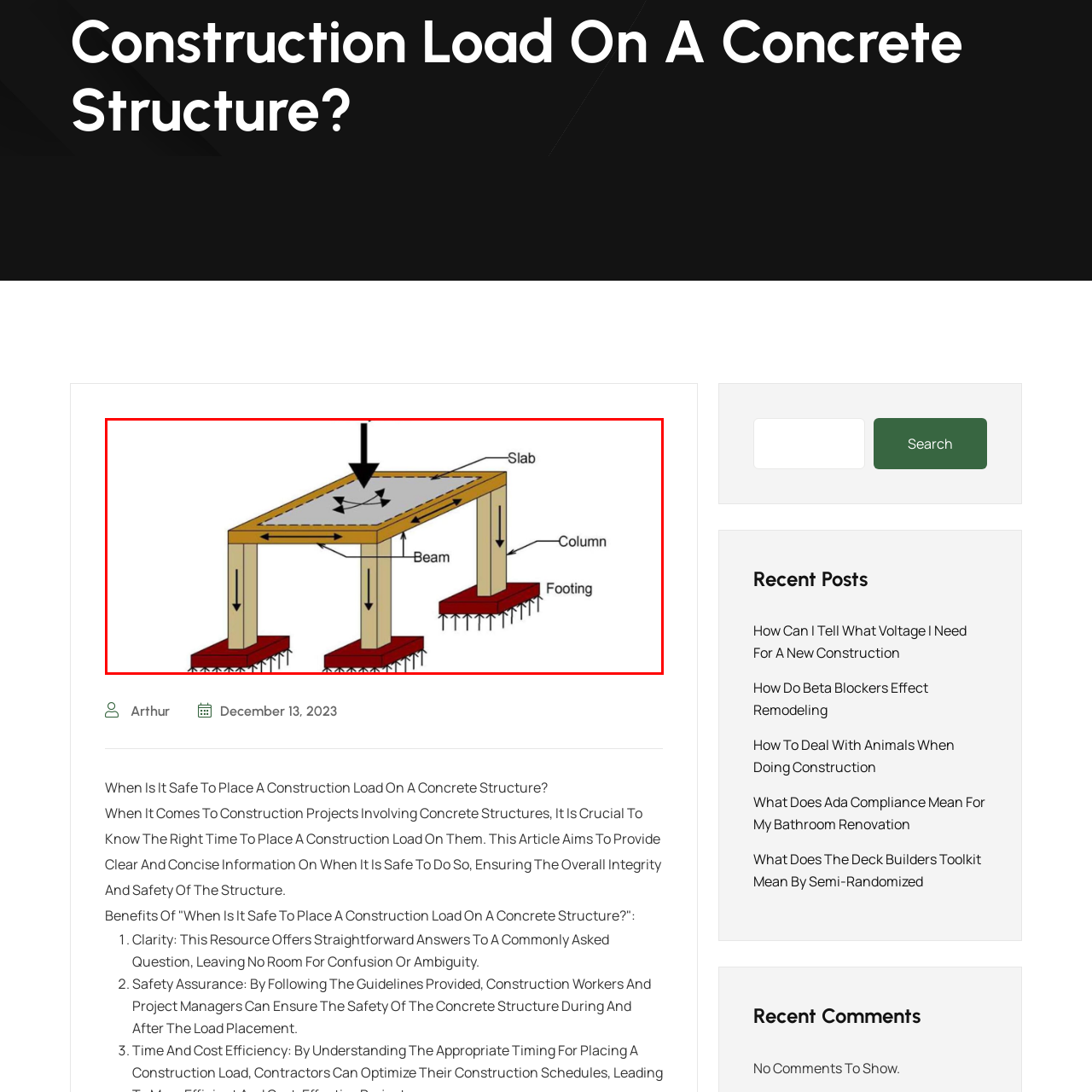Look at the image inside the red boundary and respond to the question with a single word or phrase: What connects the slab to the columns?

Beam